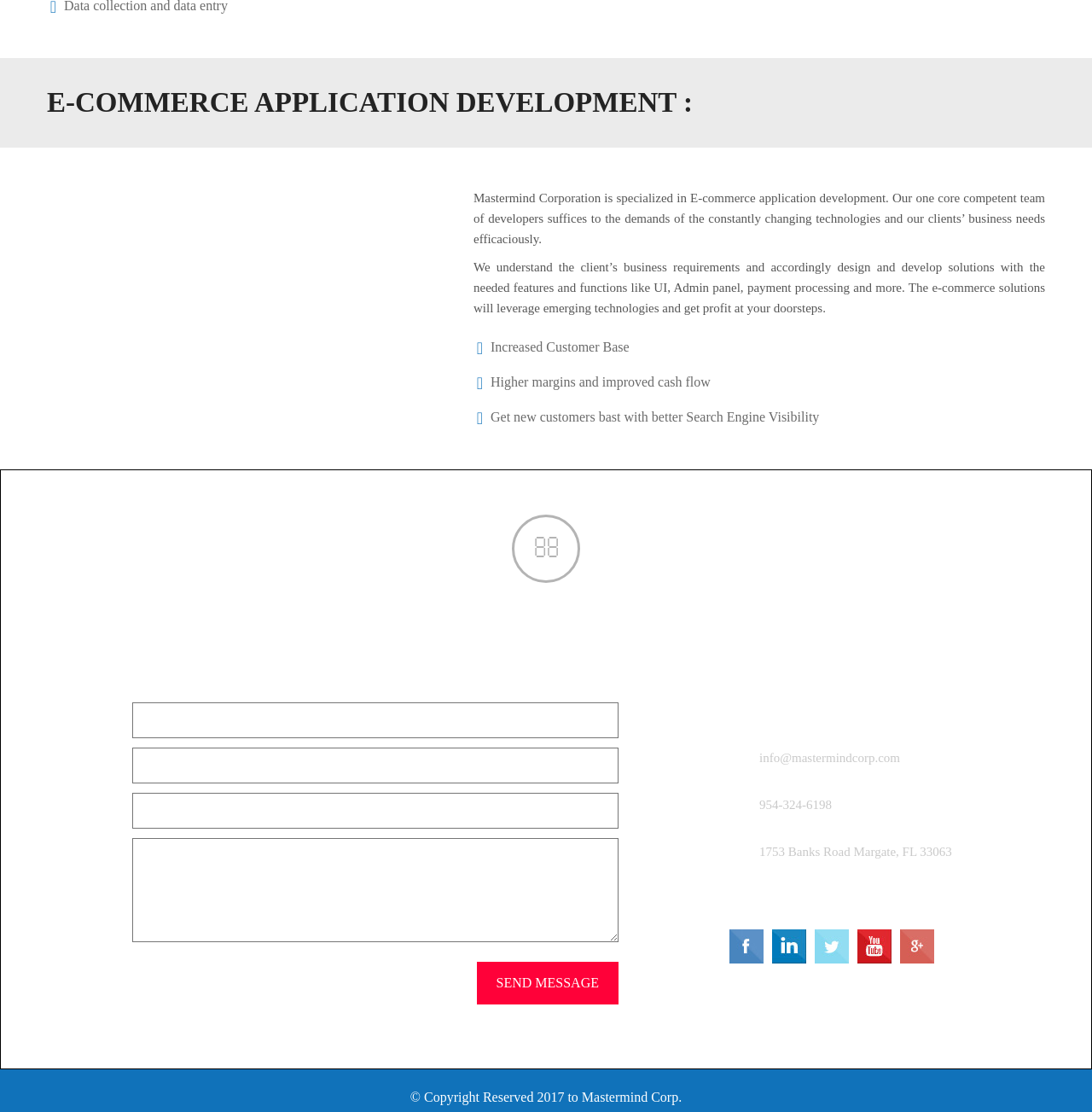What are the benefits of e-commerce solutions?
Please provide a comprehensive answer based on the details in the screenshot.

The StaticTexts 'Increased Customer Base', 'Higher margins and improved cash flow', and 'Get new customers bast with better Search Engine Visibility' suggest that the benefits of e-commerce solutions include increased customer base, higher margins and improved cash flow, and getting new customers with better search engine visibility.